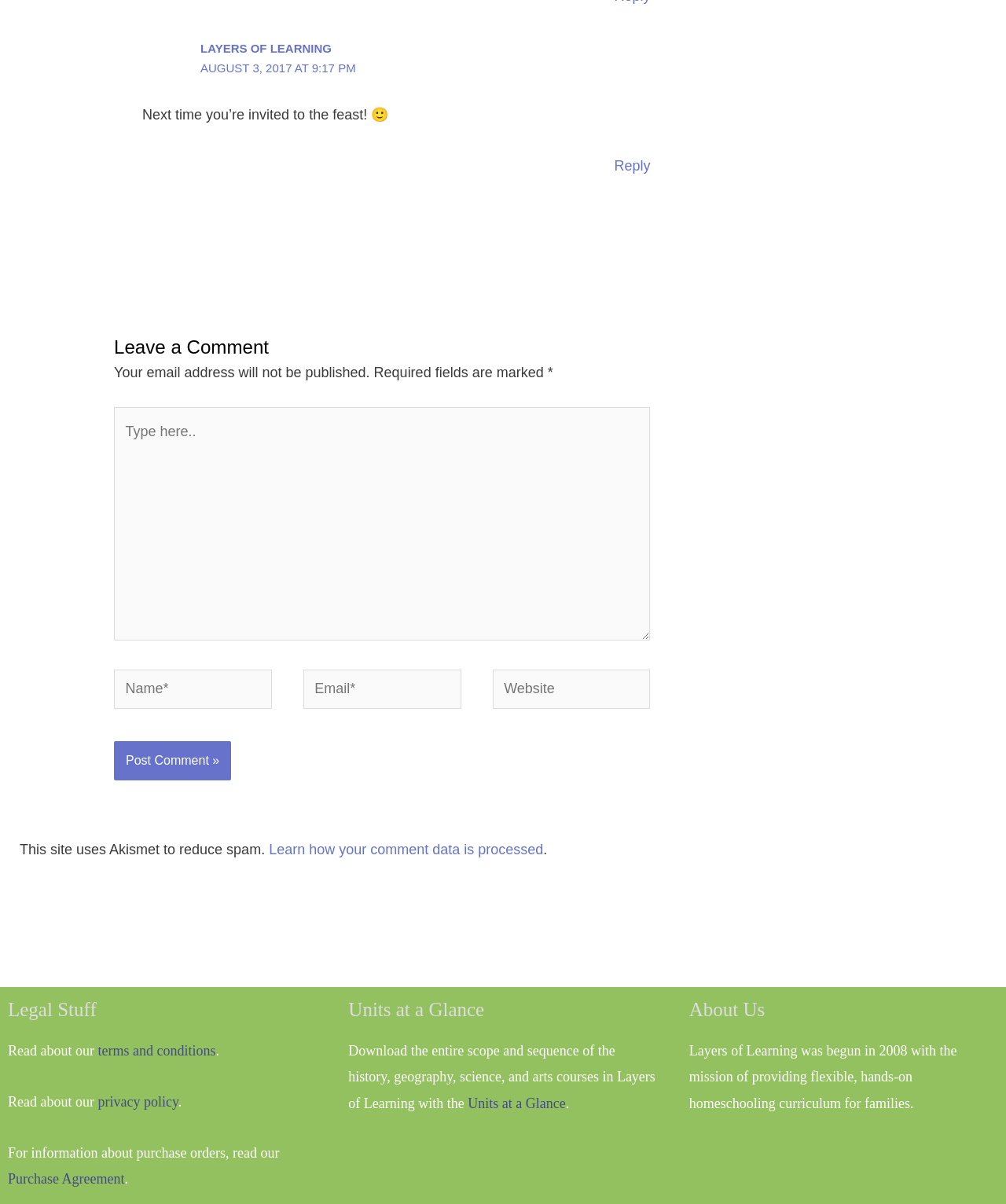Please give a succinct answer using a single word or phrase:
What is the link at the bottom of the page about?

Purchase Agreement